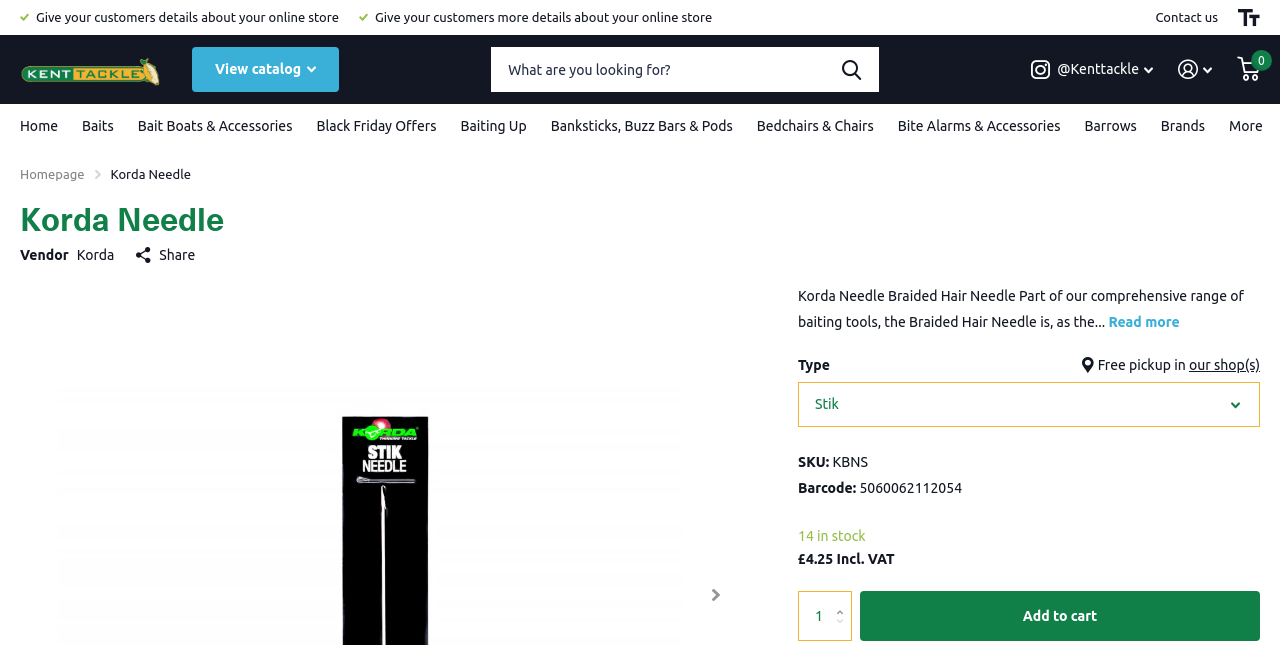Determine the bounding box coordinates of the clickable element to complete this instruction: "Sign in". Provide the coordinates in the format of four float numbers between 0 and 1, [left, top, right, bottom].

[0.92, 0.073, 0.948, 0.143]